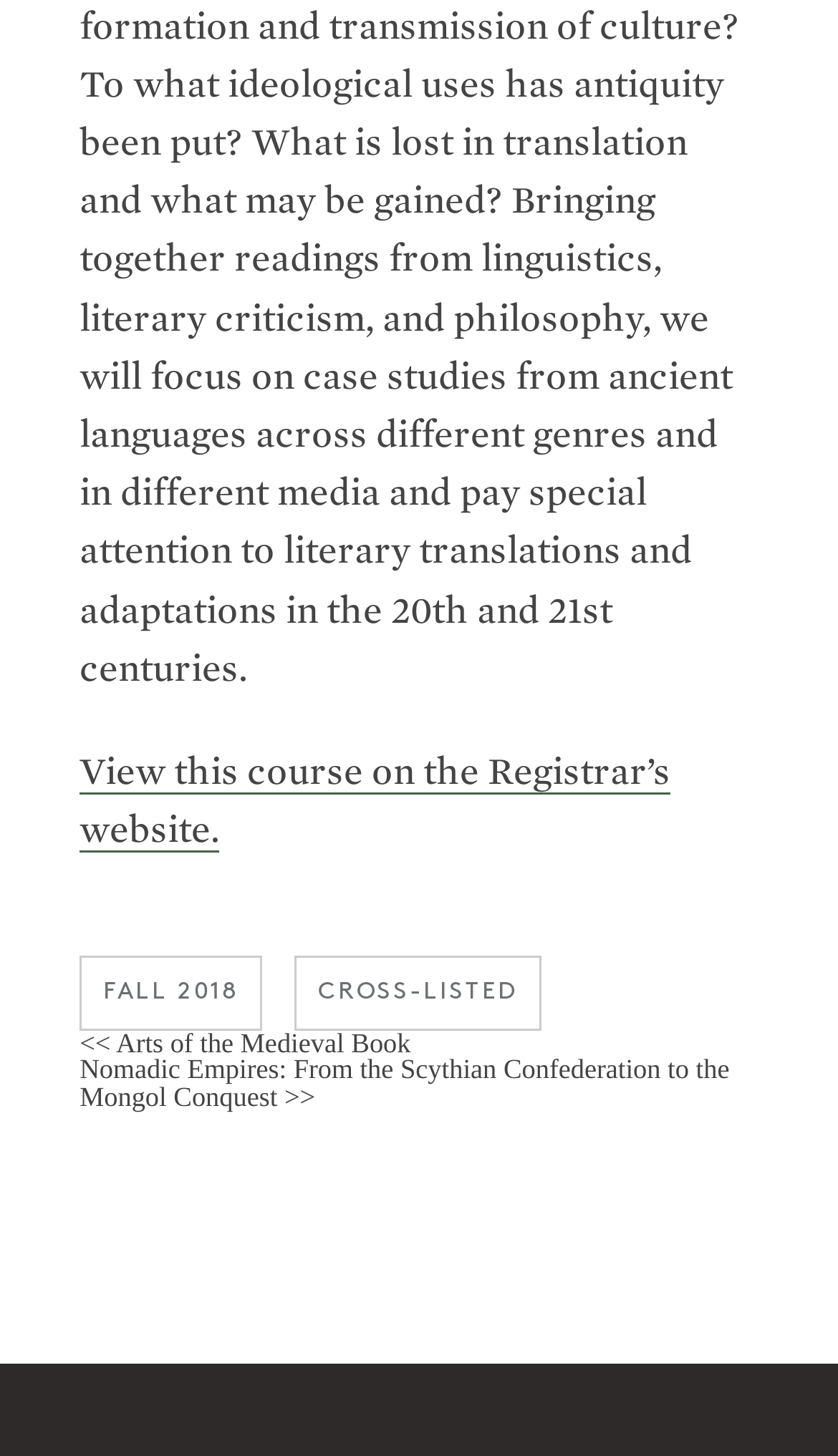Predict the bounding box of the UI element based on the description: "CLICK HERE". The coordinates should be four float numbers between 0 and 1, formatted as [left, top, right, bottom].

None